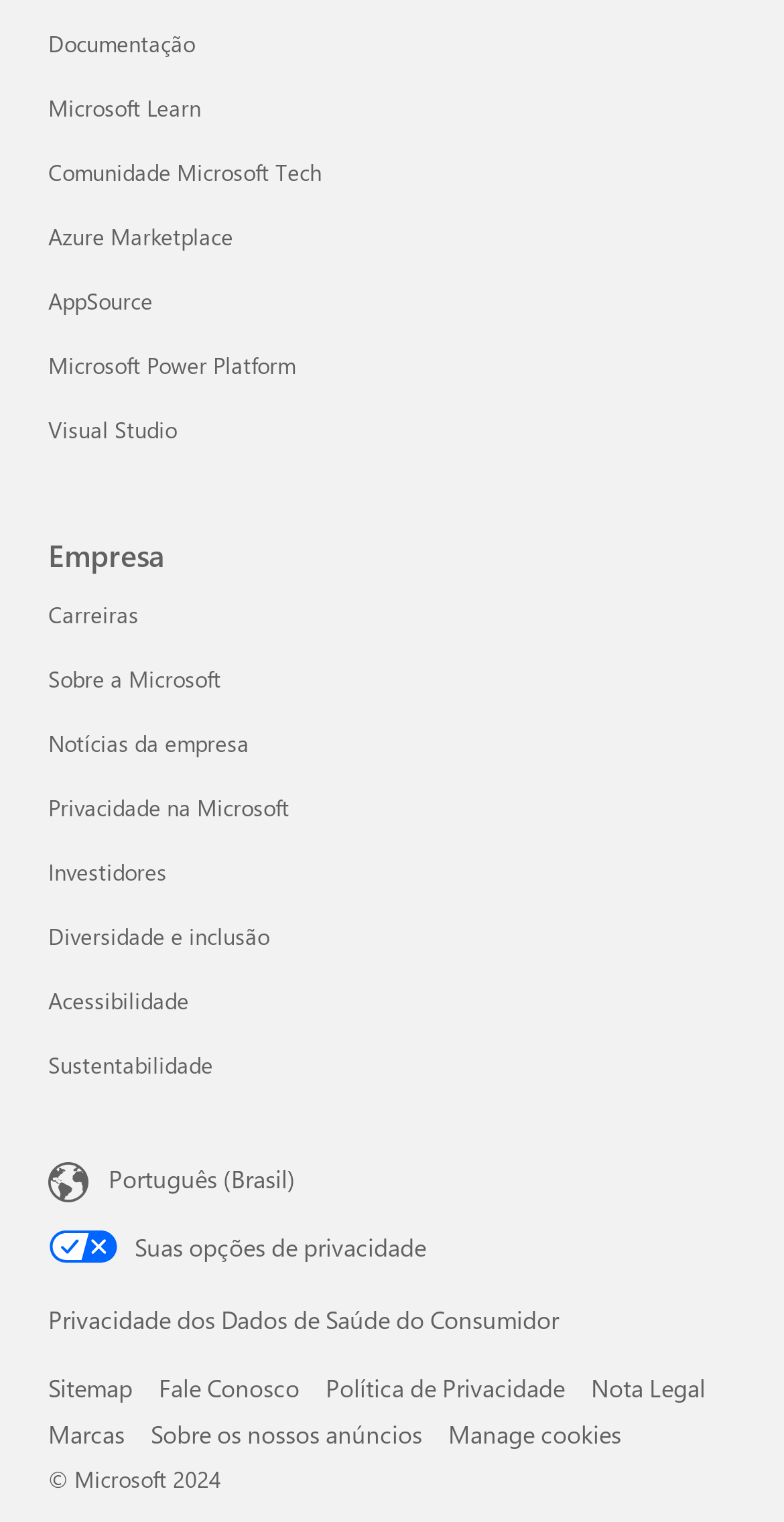Please identify the bounding box coordinates of the element I should click to complete this instruction: 'View careers'. The coordinates should be given as four float numbers between 0 and 1, like this: [left, top, right, bottom].

[0.062, 0.394, 0.177, 0.413]